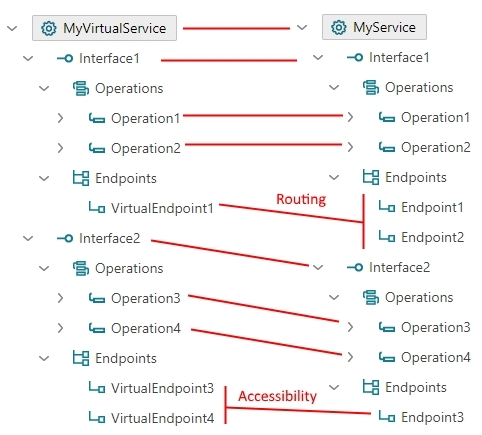What is the purpose of virtual endpoints?
Please answer the question with as much detail and depth as you can.

The virtual endpoints, such as VirtualEndpoint1 and VirtualEndpoint3, facilitate message handling between the virtual and business services without requiring direct endpoint mapping, allowing for flexibility in endpoint management.